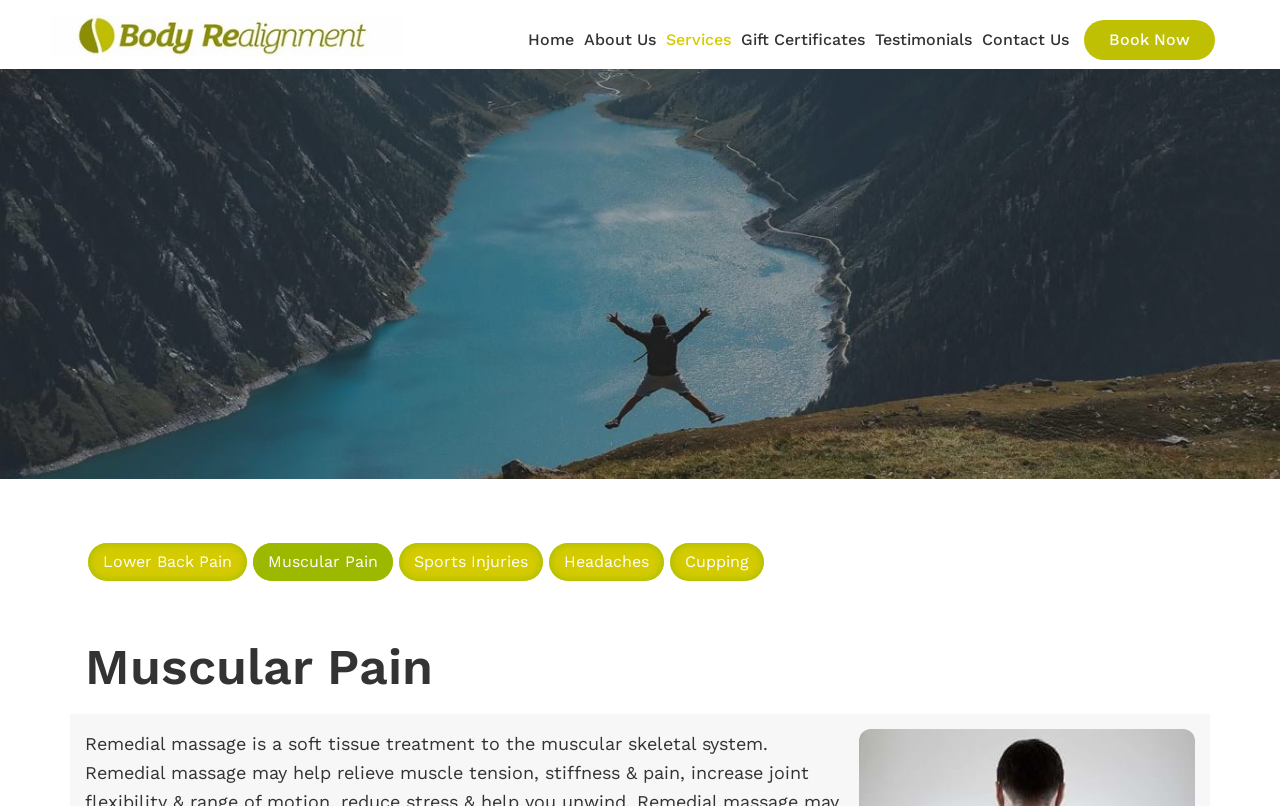How many service links are there?
Use the image to give a comprehensive and detailed response to the question.

I counted the number of links under the separator, which are 'Lower Back Pain', 'Muscular Pain', 'Sports Injuries', 'Headaches', and 'Cupping'.